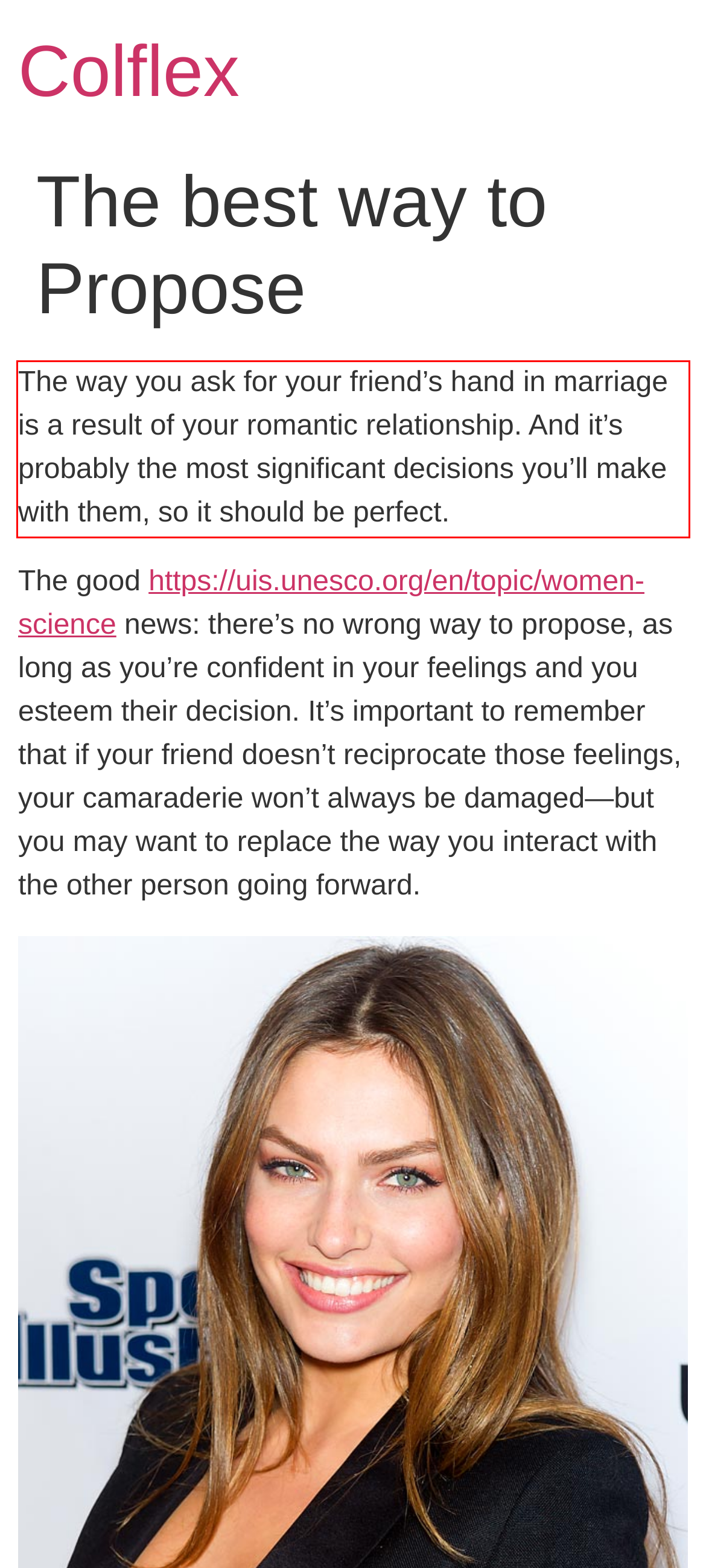You have a screenshot of a webpage where a UI element is enclosed in a red rectangle. Perform OCR to capture the text inside this red rectangle.

The way you ask for your friend’s hand in marriage is a result of your romantic relationship. And it’s probably the most significant decisions you’ll make with them, so it should be perfect.